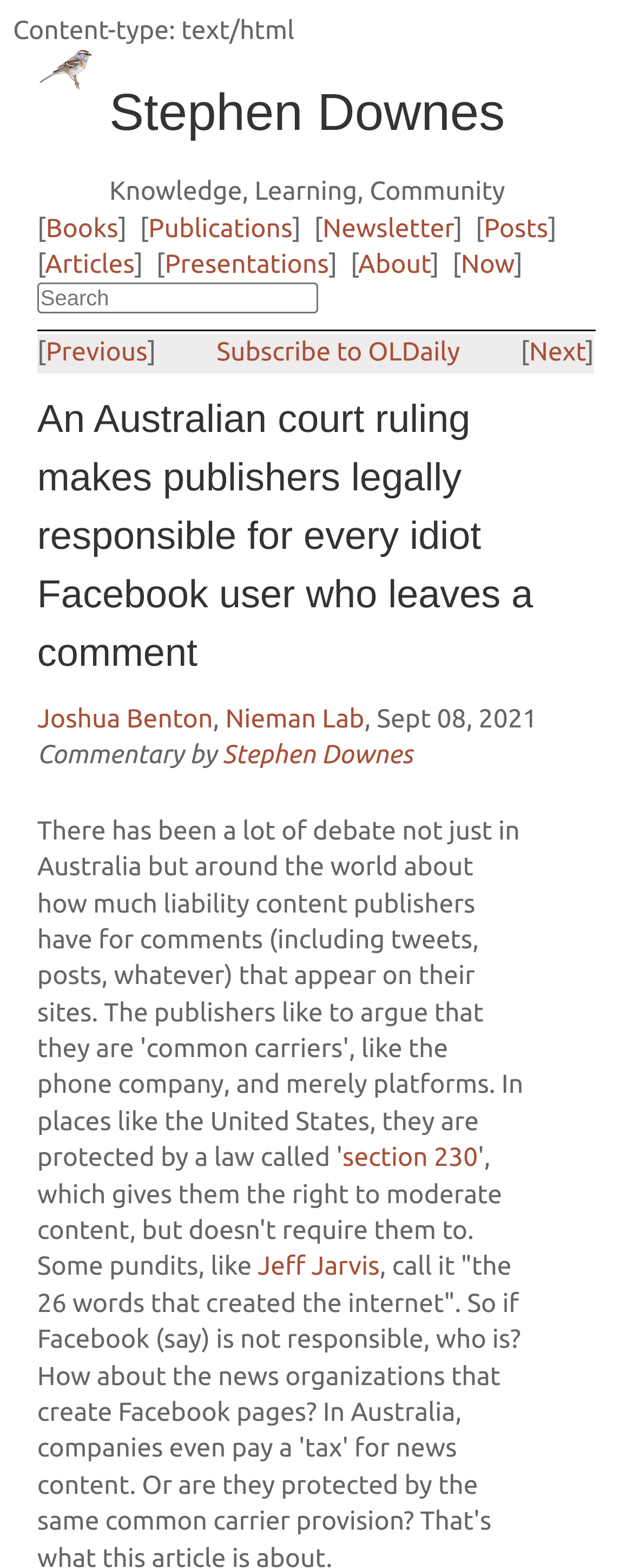What is the name of the author?
Using the details shown in the screenshot, provide a comprehensive answer to the question.

I found the answer by looking at the link with the text 'Stephen Downes' which is located at the top of the webpage, indicating that it is the author's name.